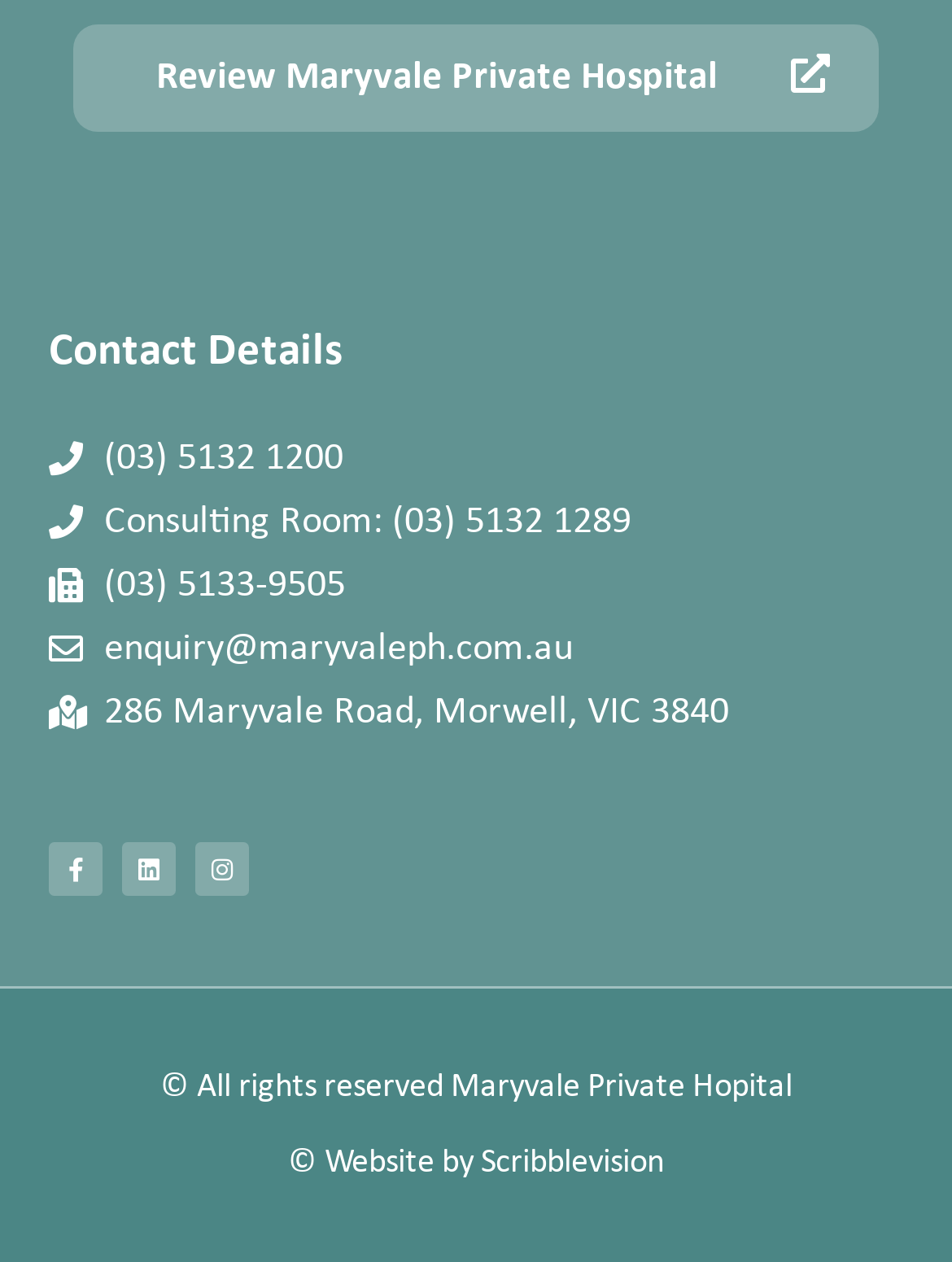Identify the bounding box coordinates for the UI element that matches this description: "(03) 5132 1200".

[0.051, 0.34, 0.949, 0.386]